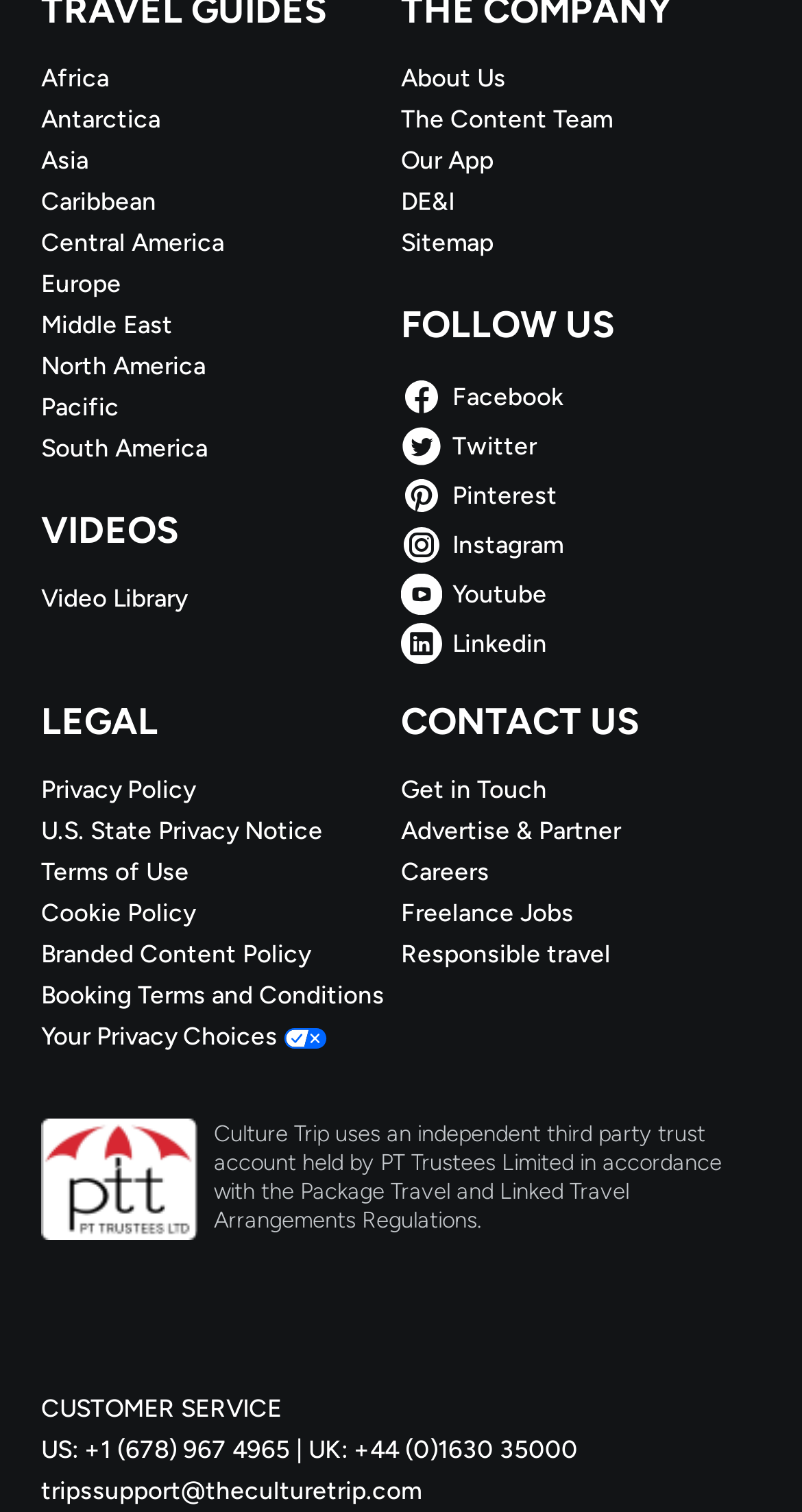Please specify the bounding box coordinates of the clickable section necessary to execute the following command: "Email us at tripssupport@theculturetrip.com".

[0.051, 0.976, 0.526, 0.995]